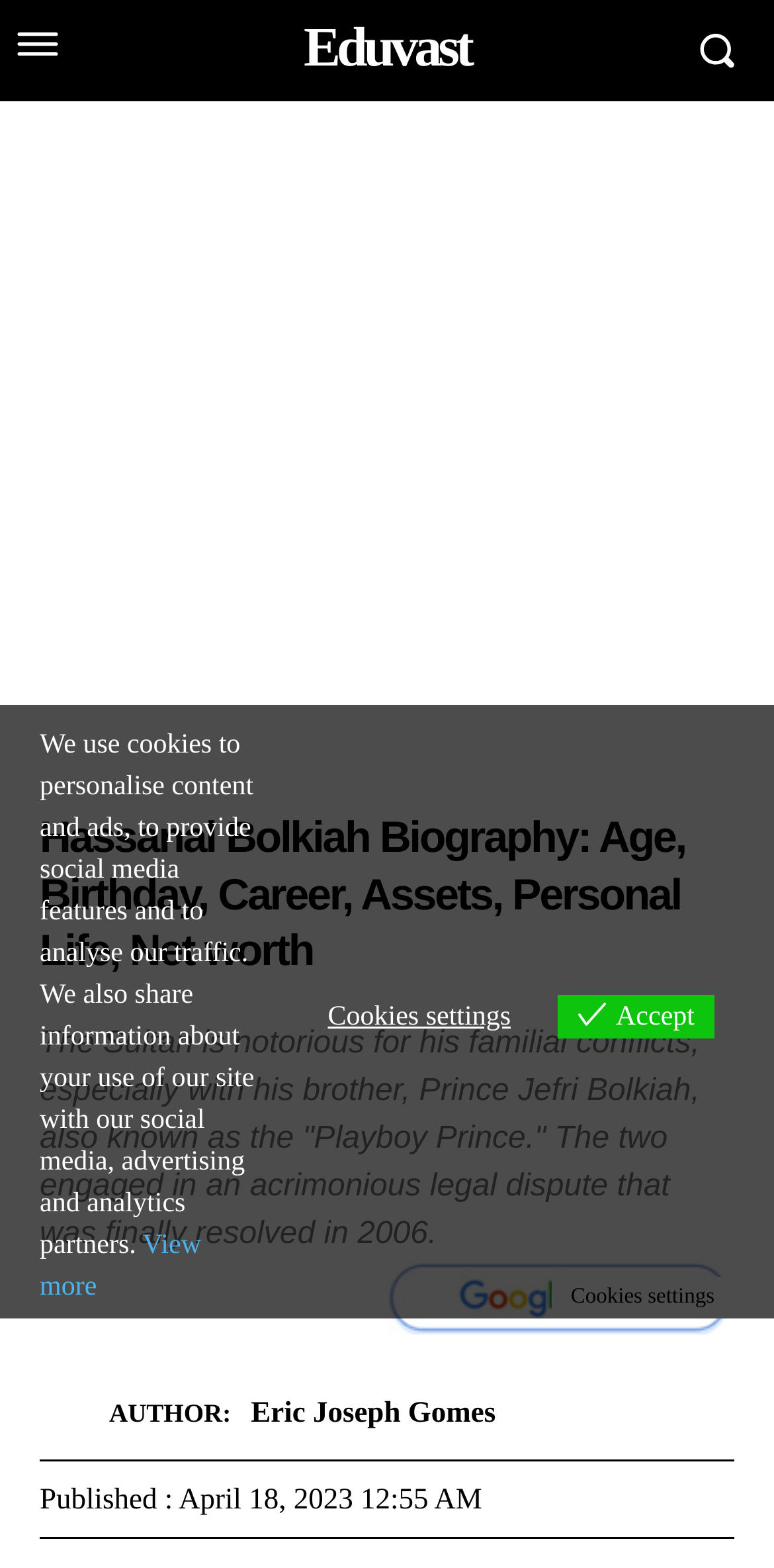Find the bounding box coordinates for the UI element that matches this description: "aria-label="Advertisement" name="aswift_1" title="Advertisement"".

[0.0, 0.065, 1.0, 0.476]